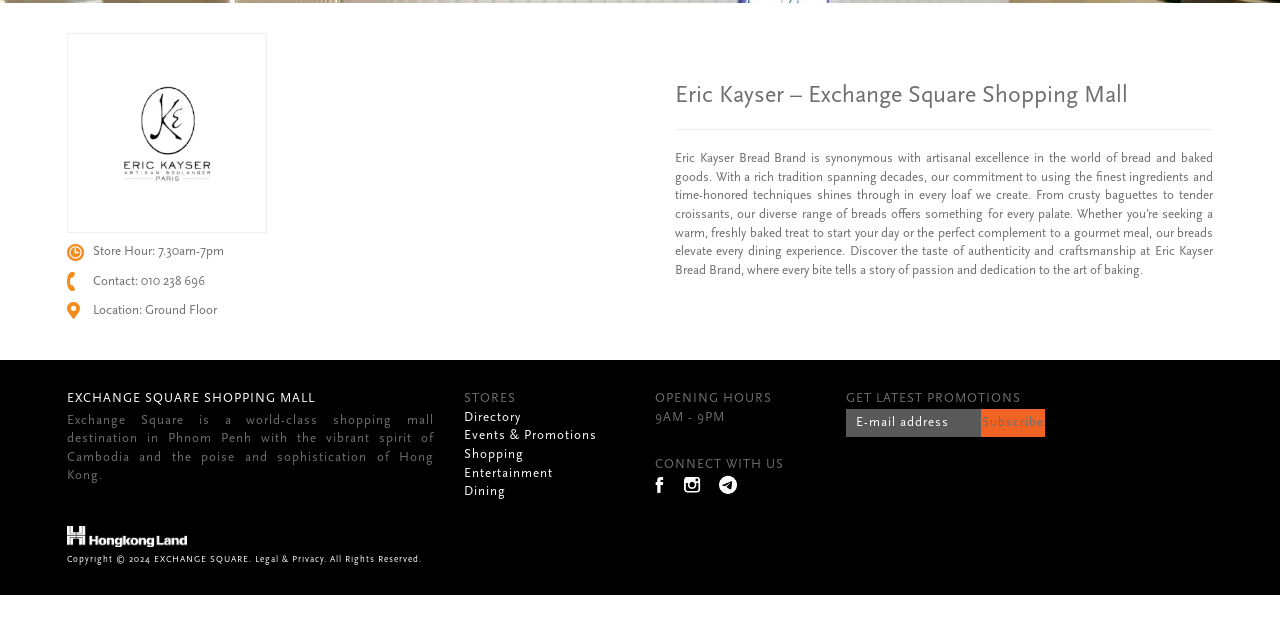Provide the bounding box coordinates of the UI element this sentence describes: "Subscribe".

[0.766, 0.639, 0.816, 0.683]